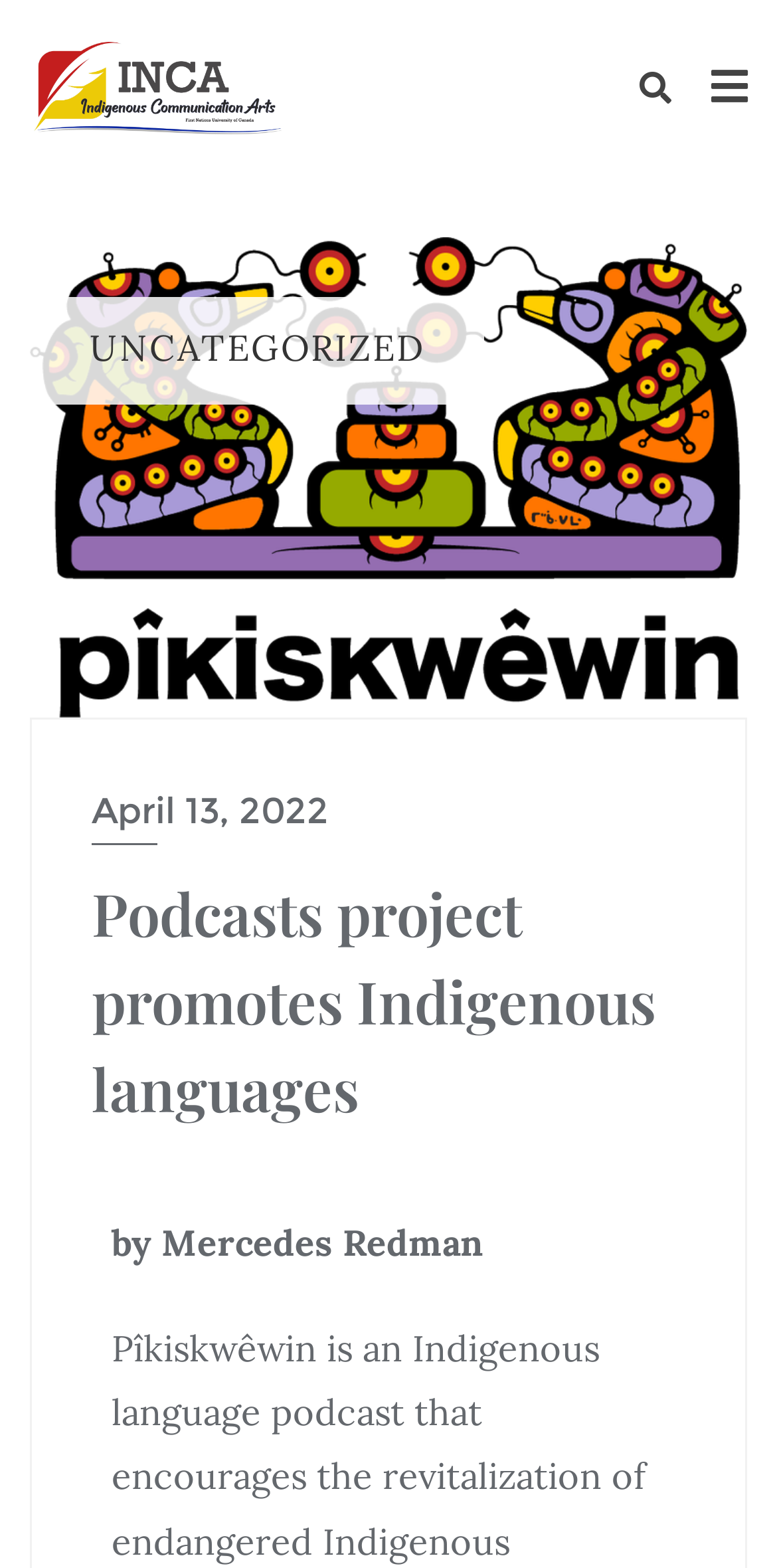What is the category of the article?
Answer the question with just one word or phrase using the image.

UNCATEGORIZED